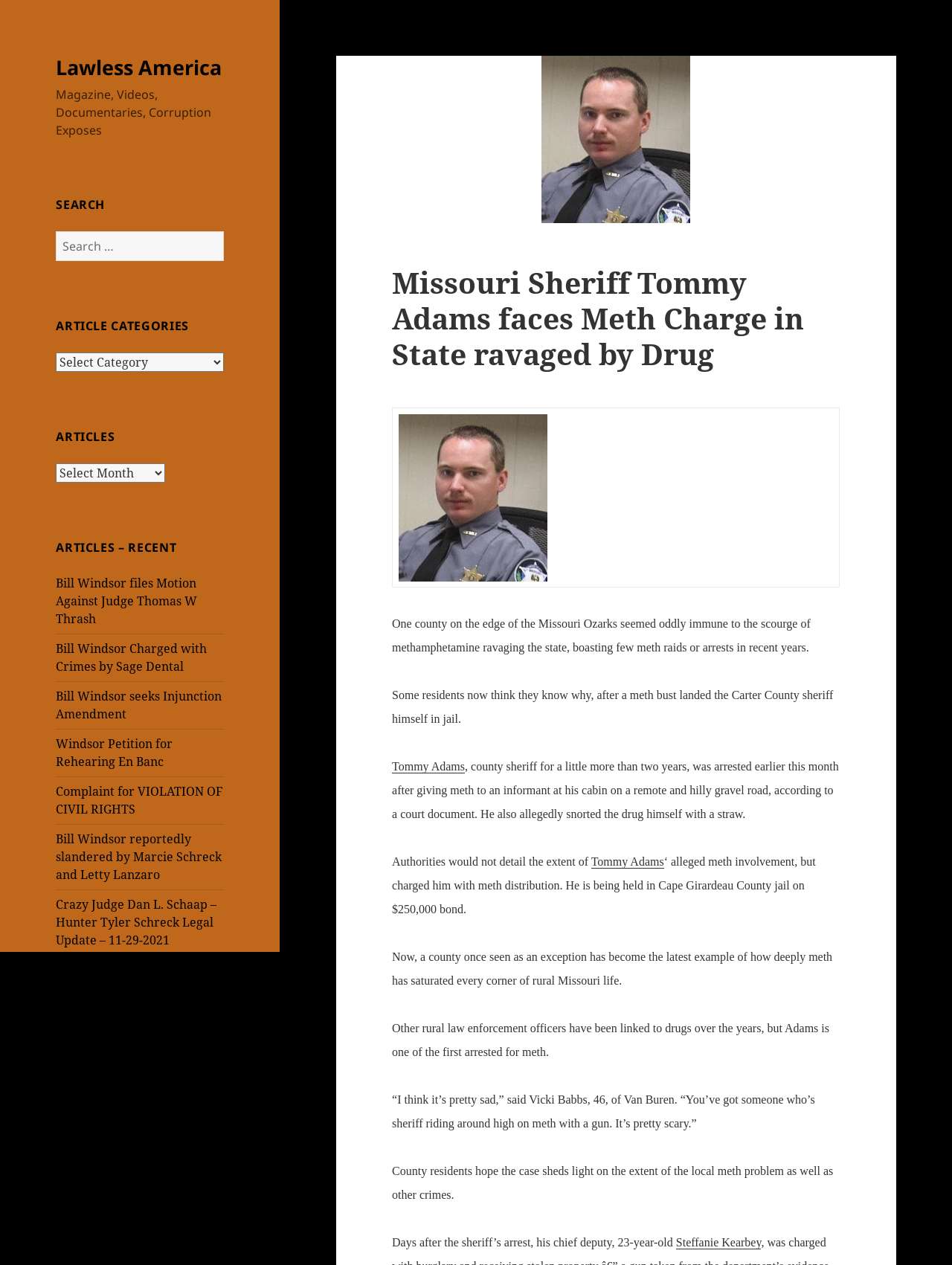What is the name of the county where the sheriff was arrested?
Give a single word or phrase answer based on the content of the image.

Carter County